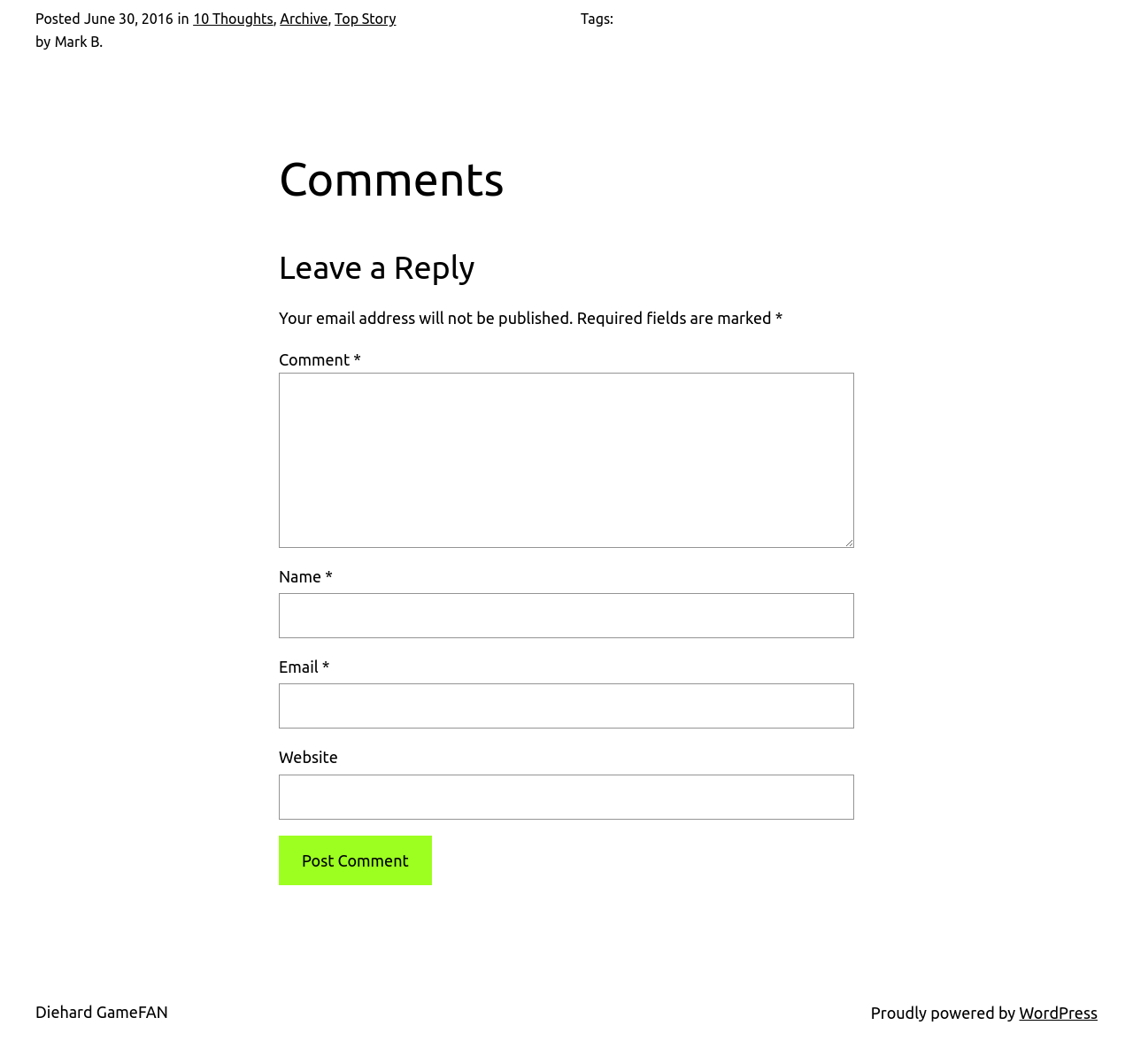Using the information in the image, give a comprehensive answer to the question: 
What is the category of the post?

The category of the post can be found in the top section of the webpage, where it says 'Posted in 10 Thoughts, Archive, Top Story'.